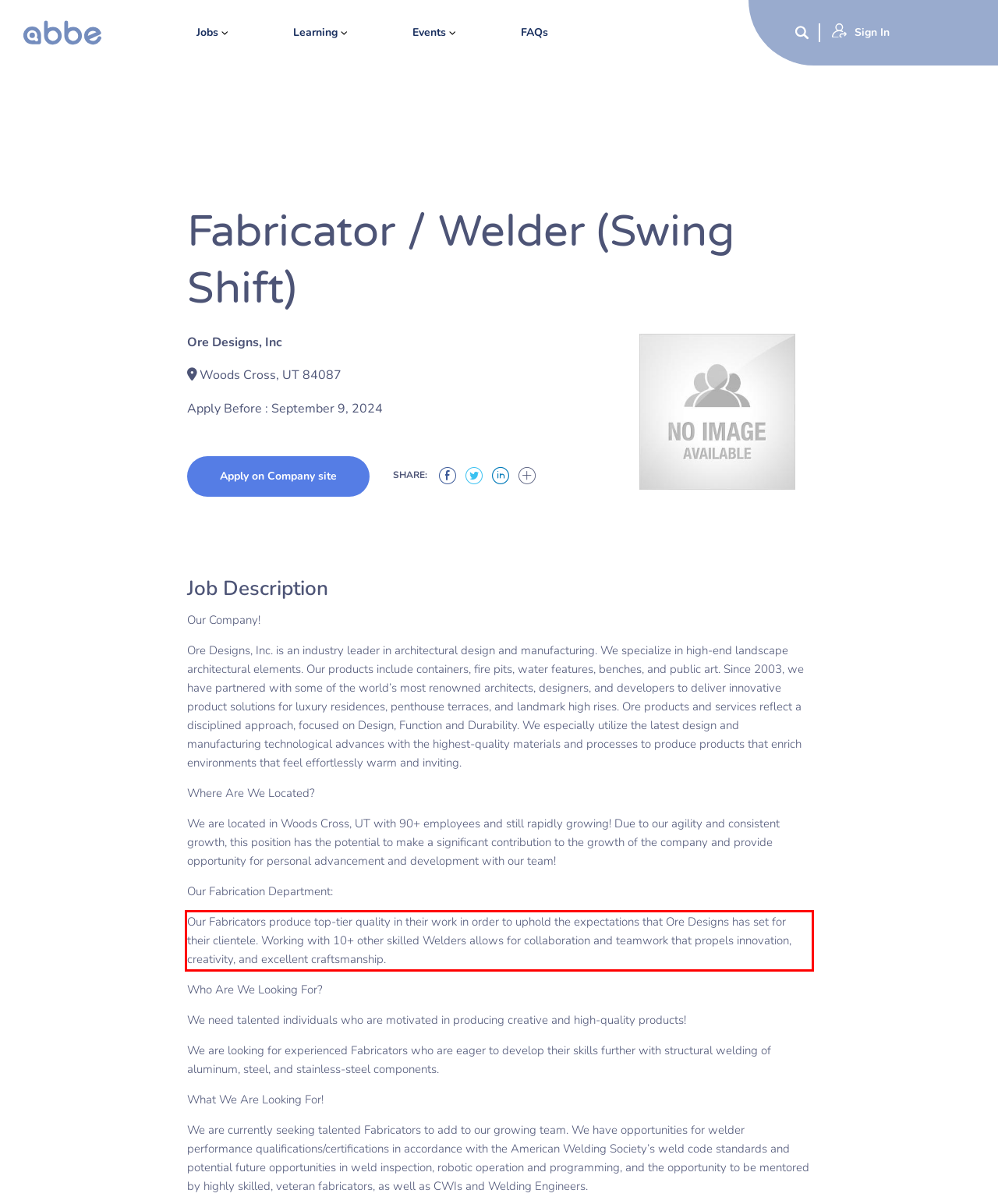Please perform OCR on the text content within the red bounding box that is highlighted in the provided webpage screenshot.

Our Fabricators produce top-tier quality in their work in order to uphold the expectations that Ore Designs has set for their clientele. Working with 10+ other skilled Welders allows for collaboration and teamwork that propels innovation, creativity, and excellent craftsmanship.